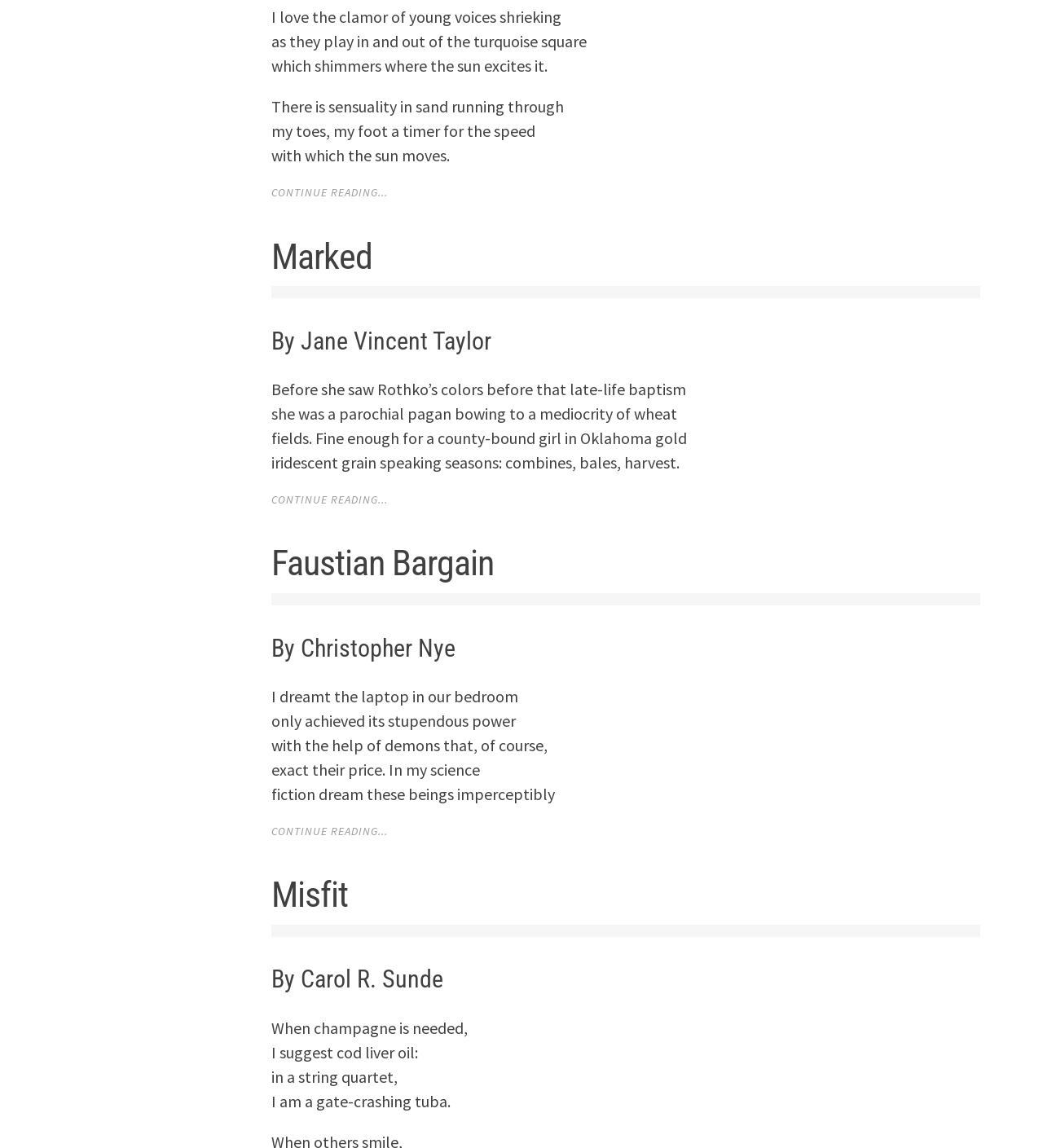Locate the bounding box of the UI element described by: "Wasps" in the given webpage screenshot.

[0.02, 0.396, 0.054, 0.41]